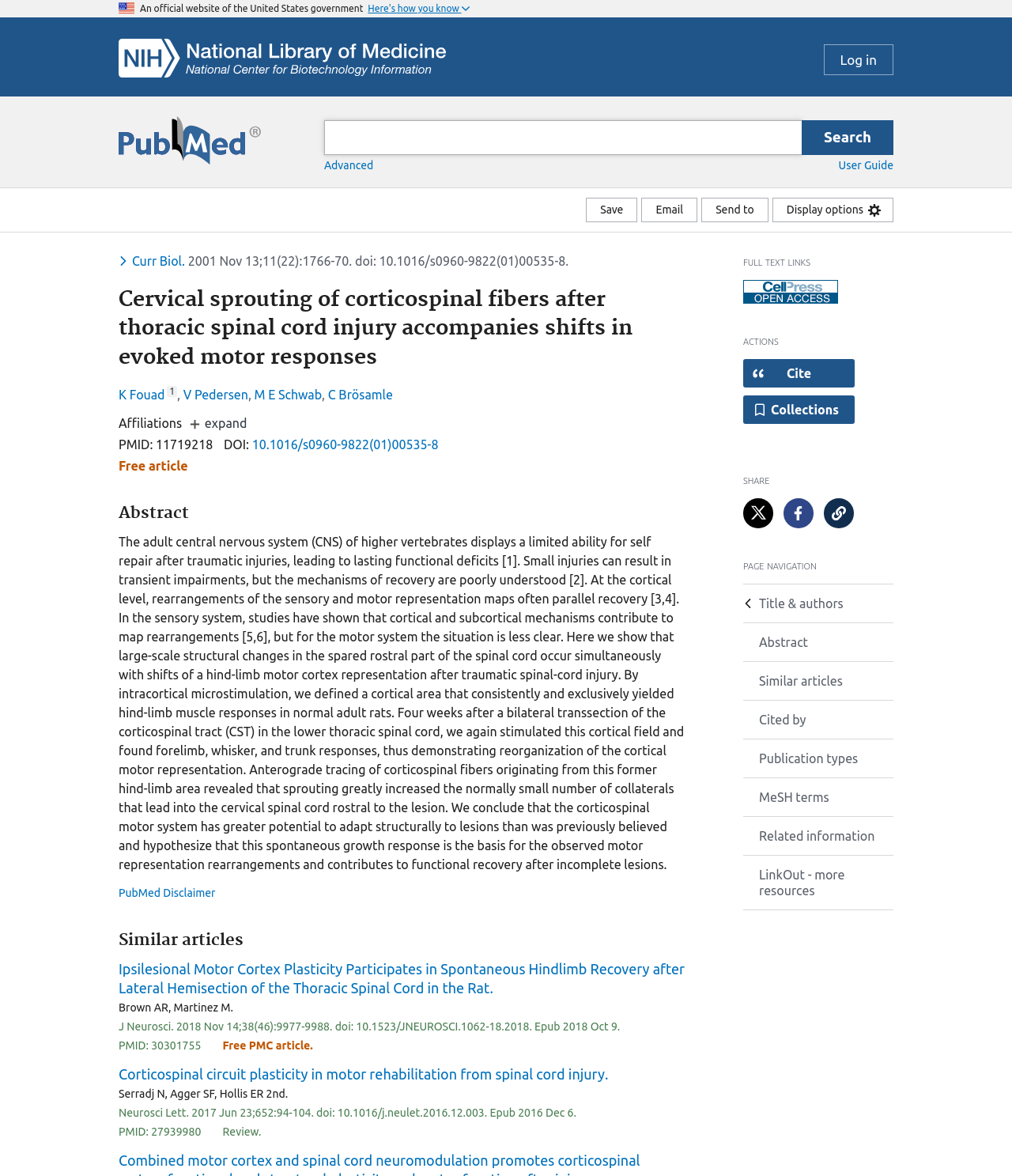From the webpage screenshot, predict the bounding box of the UI element that matches this description: "10.1016/s0960-9822(01)00535-8".

[0.249, 0.372, 0.433, 0.384]